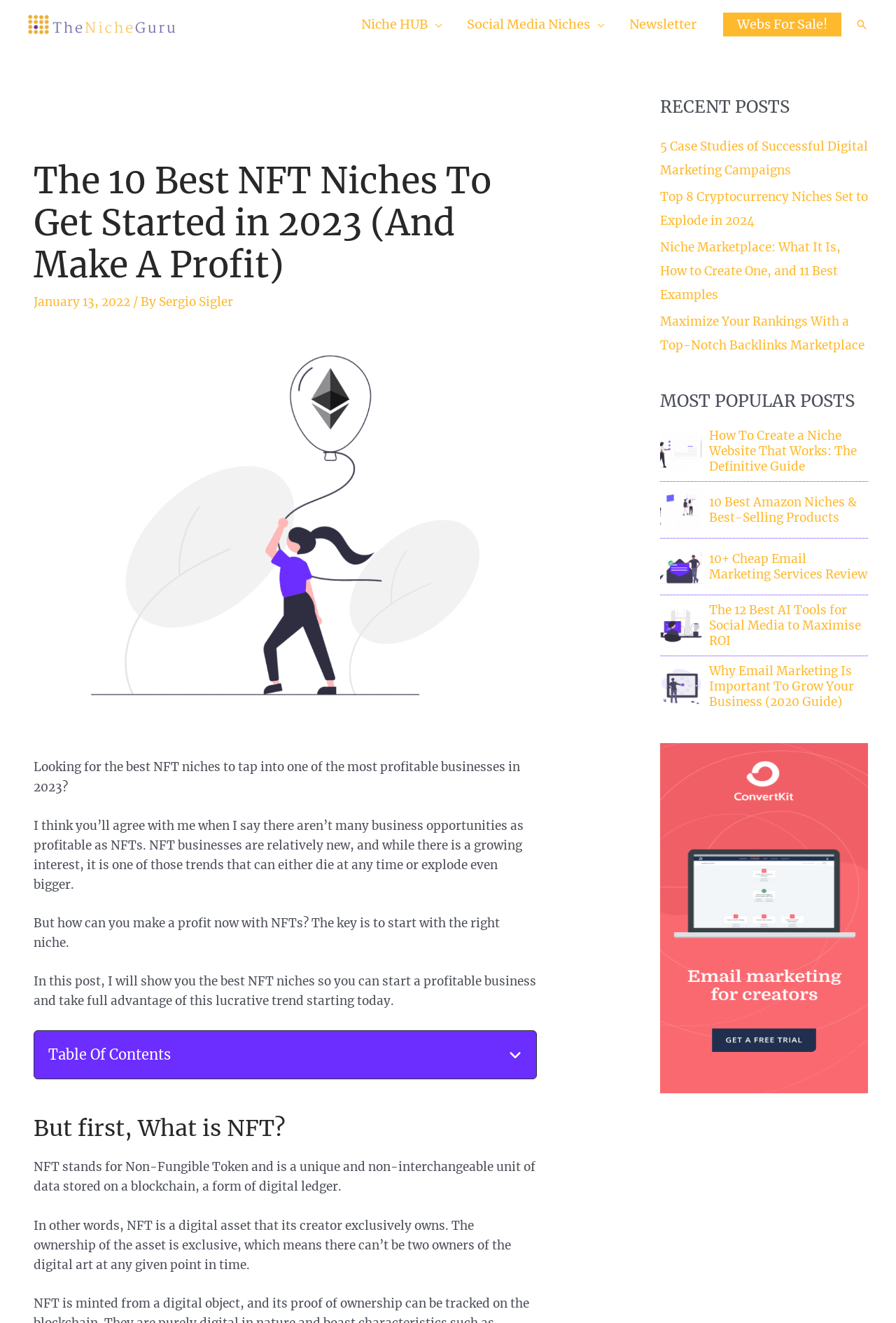What is the website's logo?
Please use the image to provide a one-word or short phrase answer.

The Niche Guru